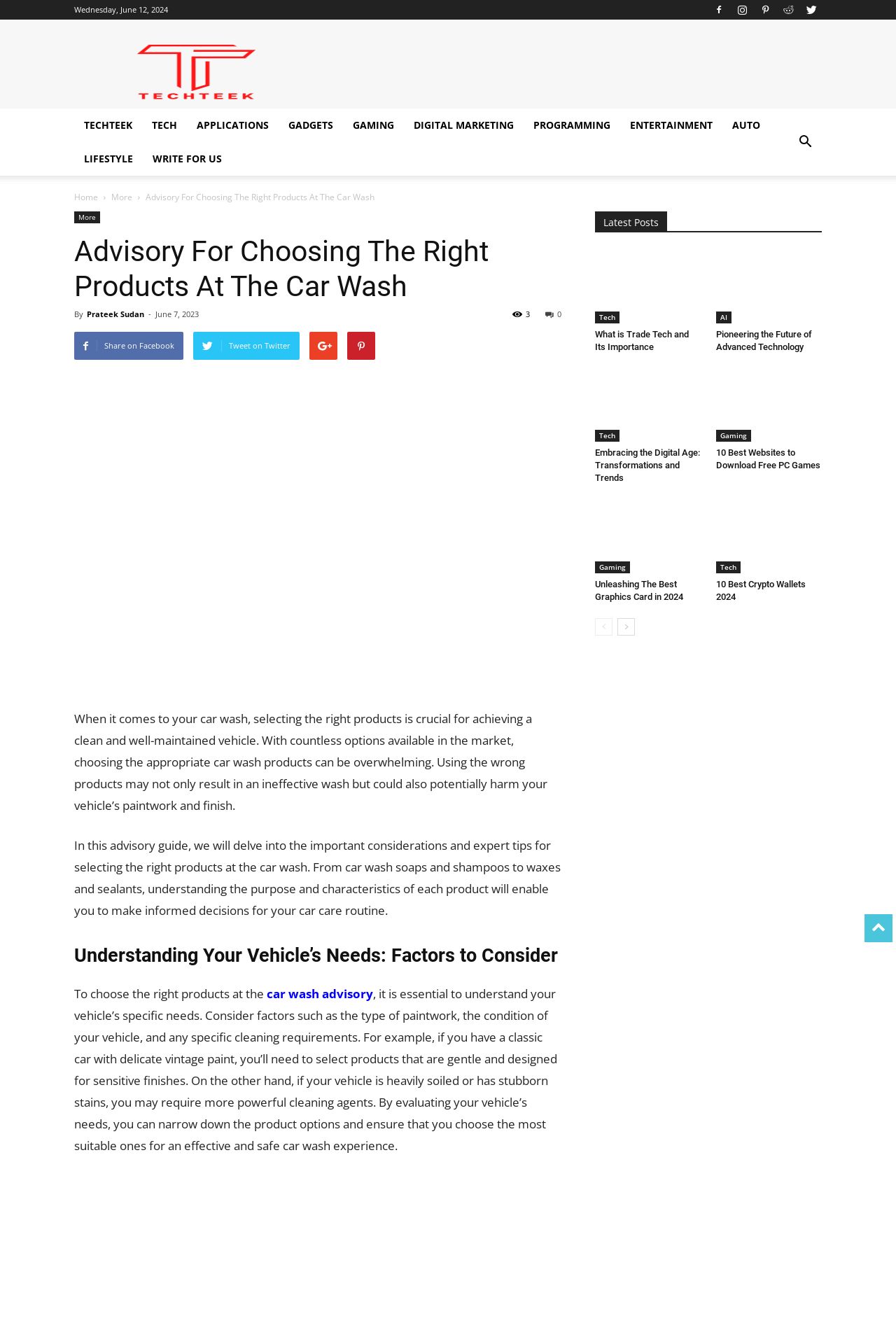Write an extensive caption that covers every aspect of the webpage.

This webpage is about a blog post titled "Advisory For Choosing The Right Products At The Car Wash" on the Techteek blog. At the top of the page, there is a navigation menu with links to various categories such as "TECH", "APPLICATIONS", "GADGETS", "GAMING", and "AUTO". Below the navigation menu, there is a section with social media links and a search button.

The main content of the page is divided into two columns. The left column contains the blog post, which starts with a heading and a brief introduction to the importance of choosing the right car wash products. The post is divided into sections, each with a heading and a brief description. The sections include "Understanding Your Vehicle’s Needs: Factors to Consider" and a brief guide to selecting the right products at the car wash.

The right column contains a list of "Latest Posts" with links to other articles on the blog, categorized by topic such as "AI", "Applications", "Auto", and "Gaming". There are also images and headings for each post, with a brief description.

At the bottom of the page, there are more links to other articles, including "What is Trade Tech and Its Importance", "Pioneering the Future of Advanced Technology", "Embracing the Digital Age: Transformations and Trends", and "10 Best Websites to Download Free PC Games". Each of these links has an accompanying image and heading.